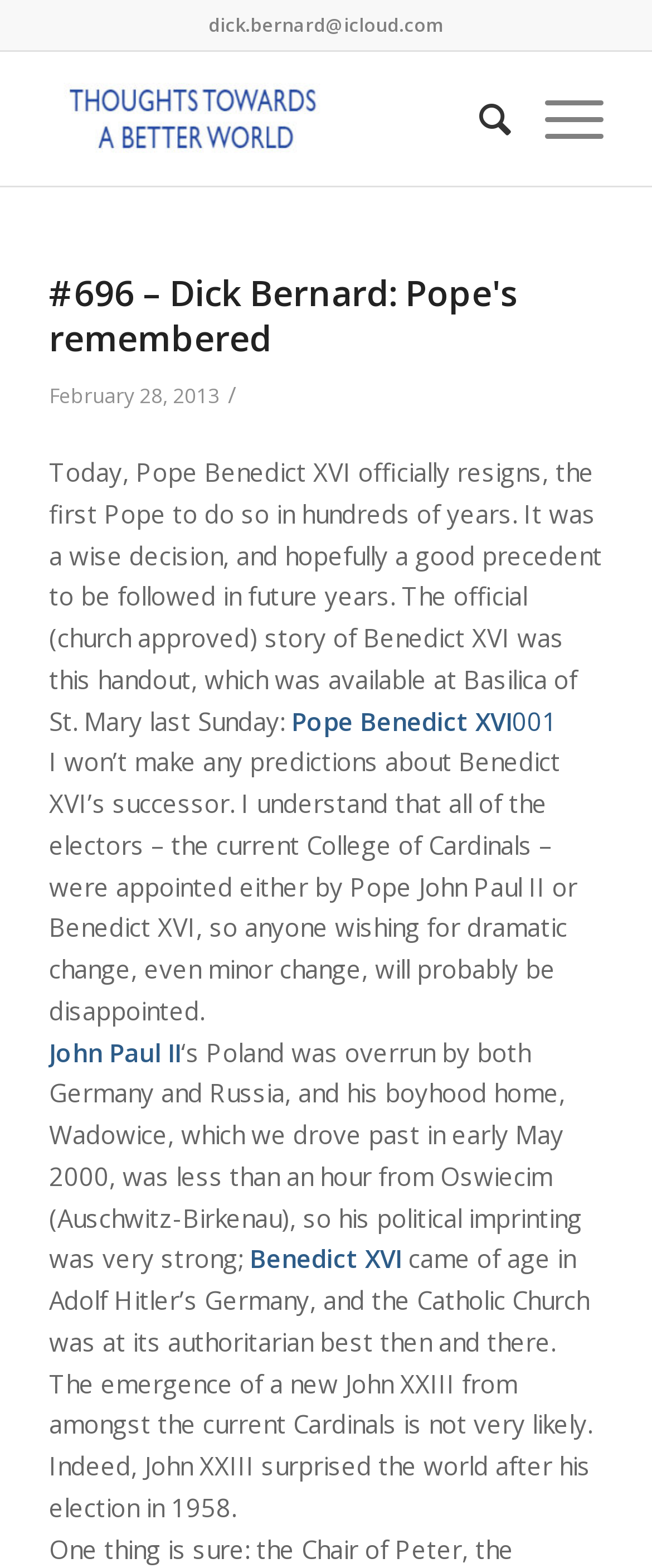Respond to the following question using a concise word or phrase: 
What is the date of the article?

February 28, 2013